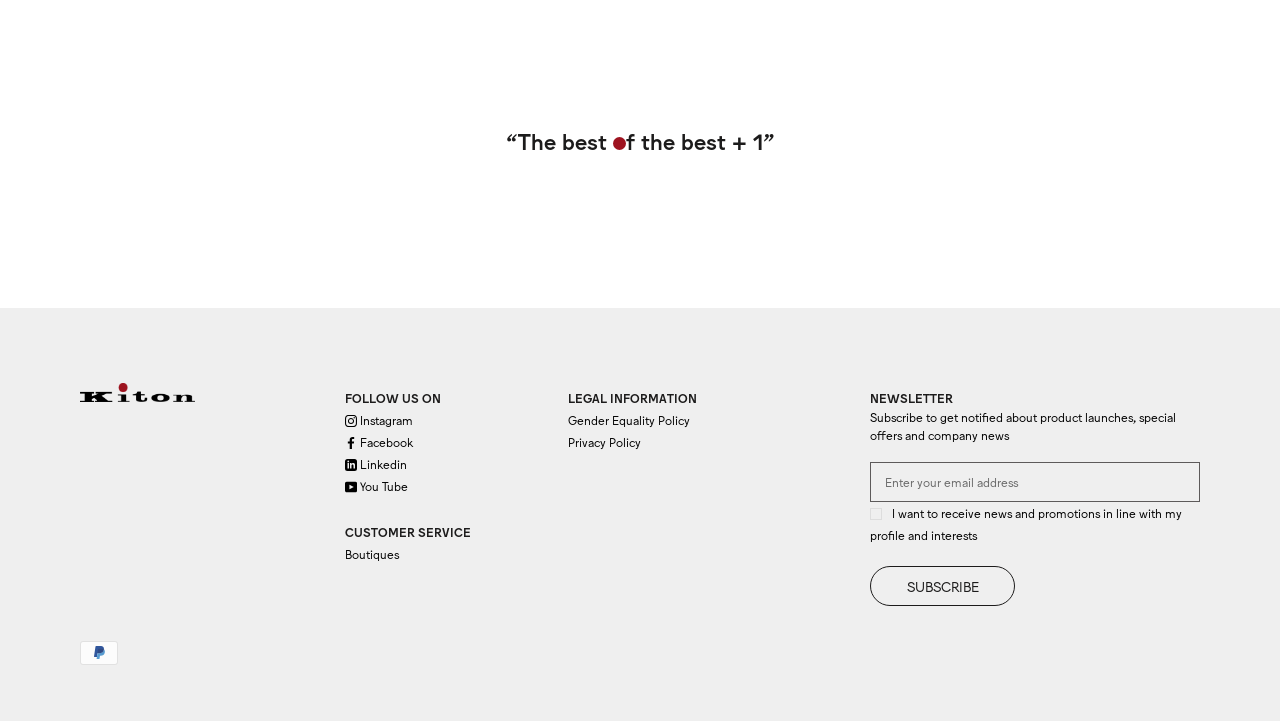Determine the bounding box coordinates of the clickable region to execute the instruction: "Check Linkedin". The coordinates should be four float numbers between 0 and 1, denoted as [left, top, right, bottom].

[0.27, 0.629, 0.443, 0.659]